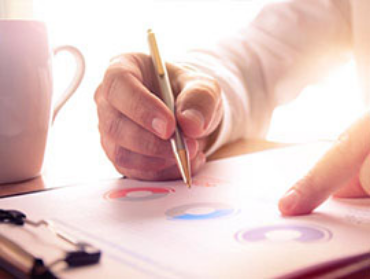Using the information shown in the image, answer the question with as much detail as possible: What is the likely context of the data analysis?

The likely context of the data analysis is managing livestock because the surrounding content of the image suggests that the data being analyzed is related to livestock management, although the exact nature of the data is not specified.